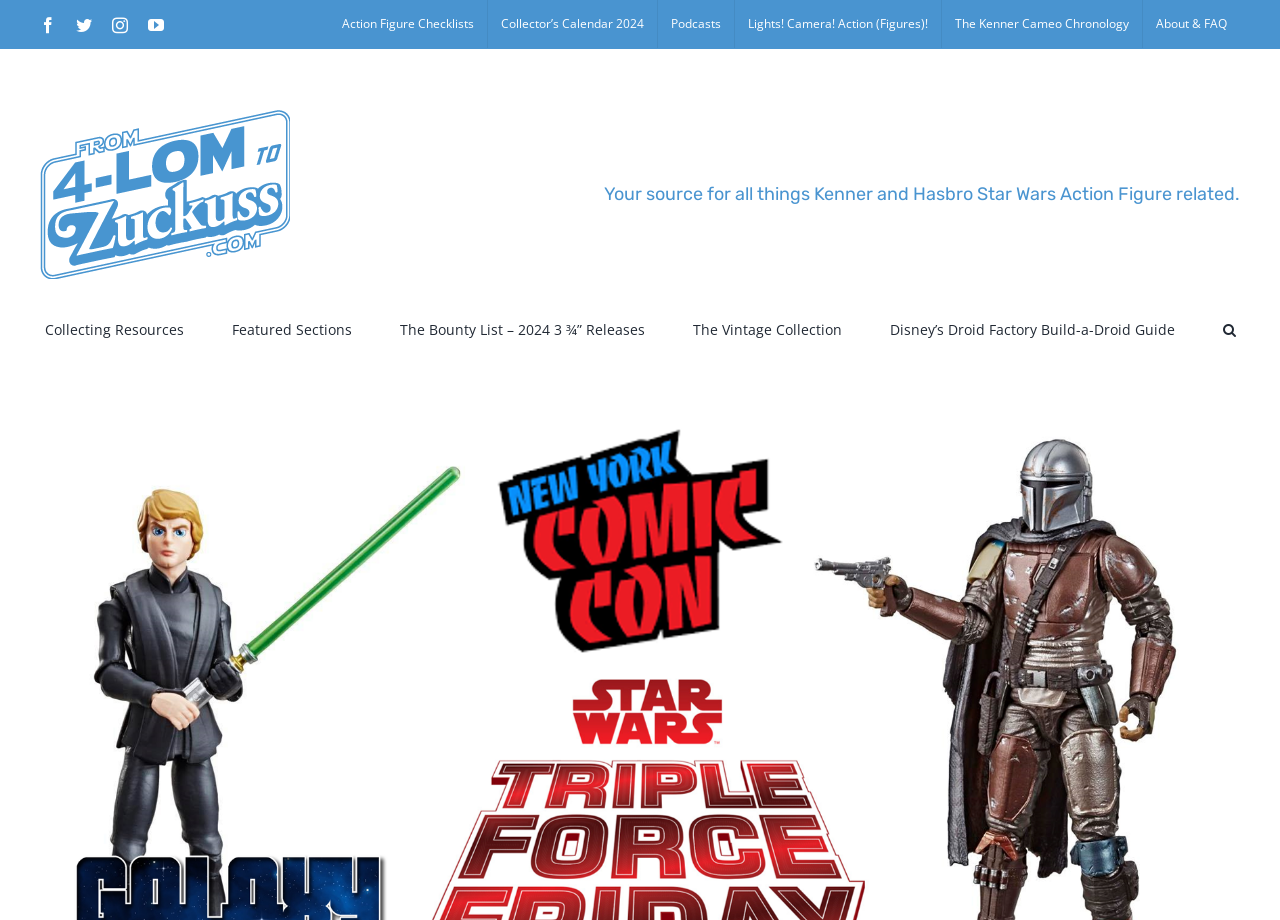Can you pinpoint the bounding box coordinates for the clickable element required for this instruction: "View Action Figure Checklists"? The coordinates should be four float numbers between 0 and 1, i.e., [left, top, right, bottom].

[0.257, 0.0, 0.38, 0.052]